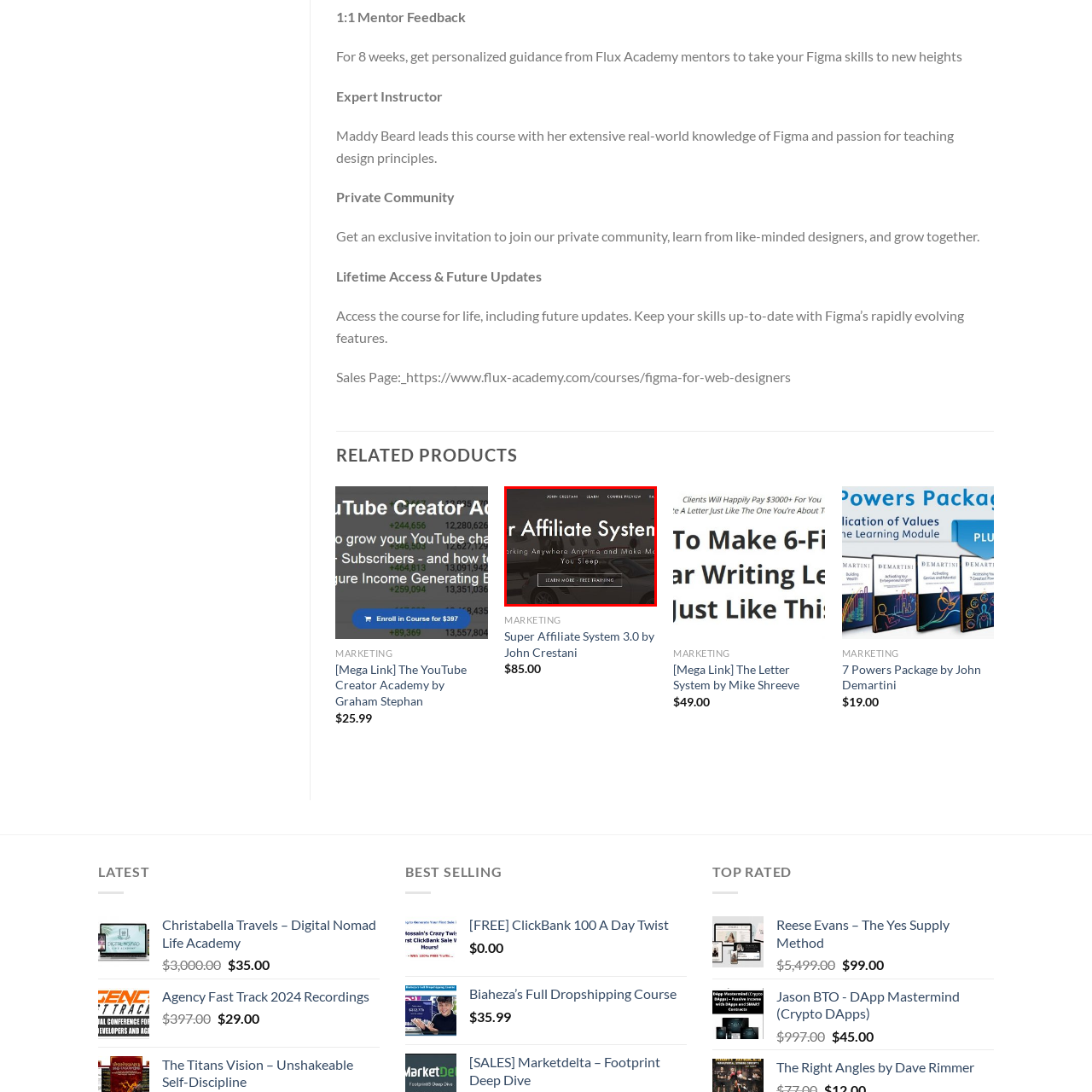Check the highlighted part in pink, What is the call-to-action on the banner? 
Use a single word or phrase for your answer.

LEARN MORE - FREE TRAINING